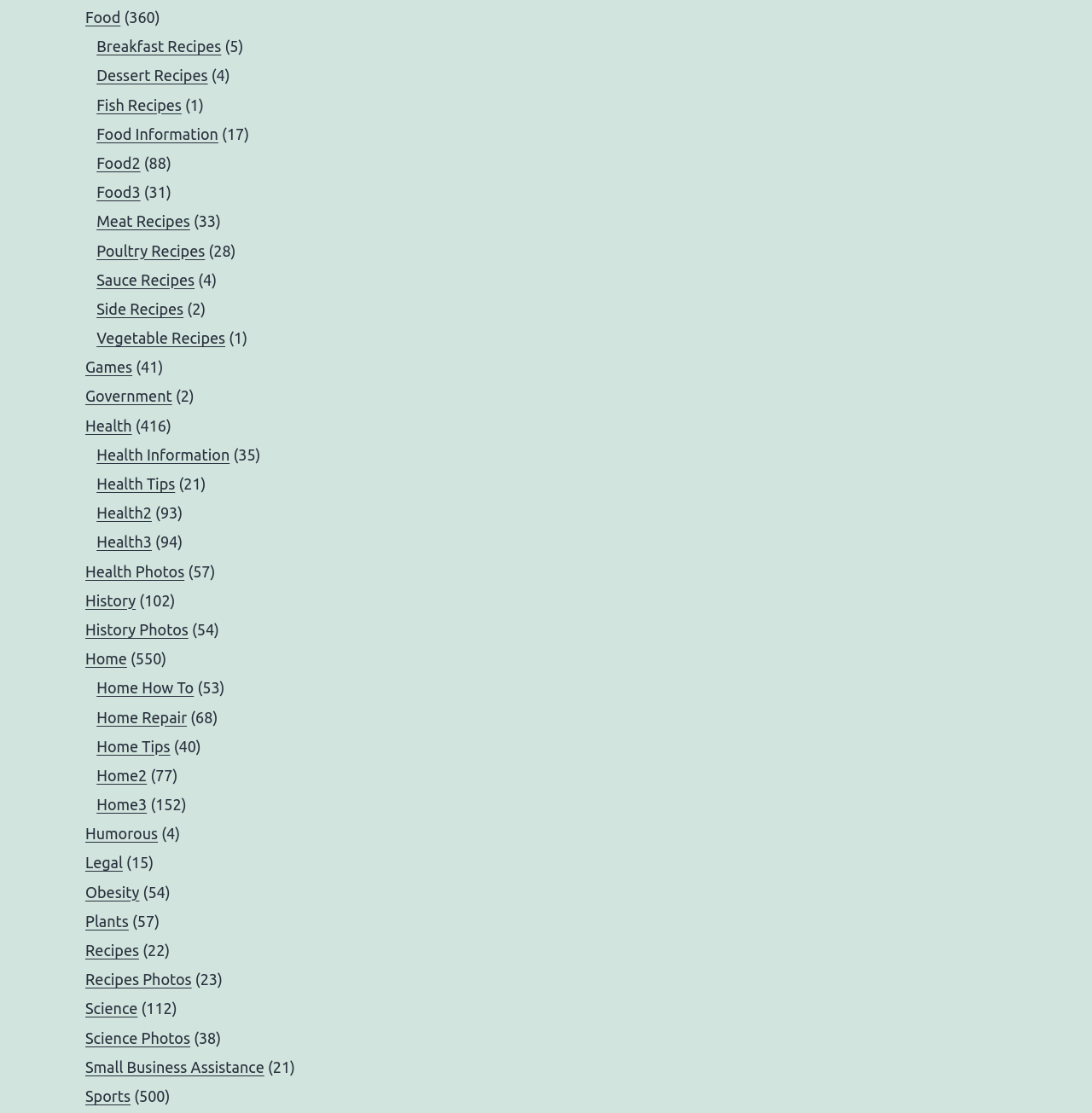Respond concisely with one word or phrase to the following query:
What is the category with the most sports information?

Sports